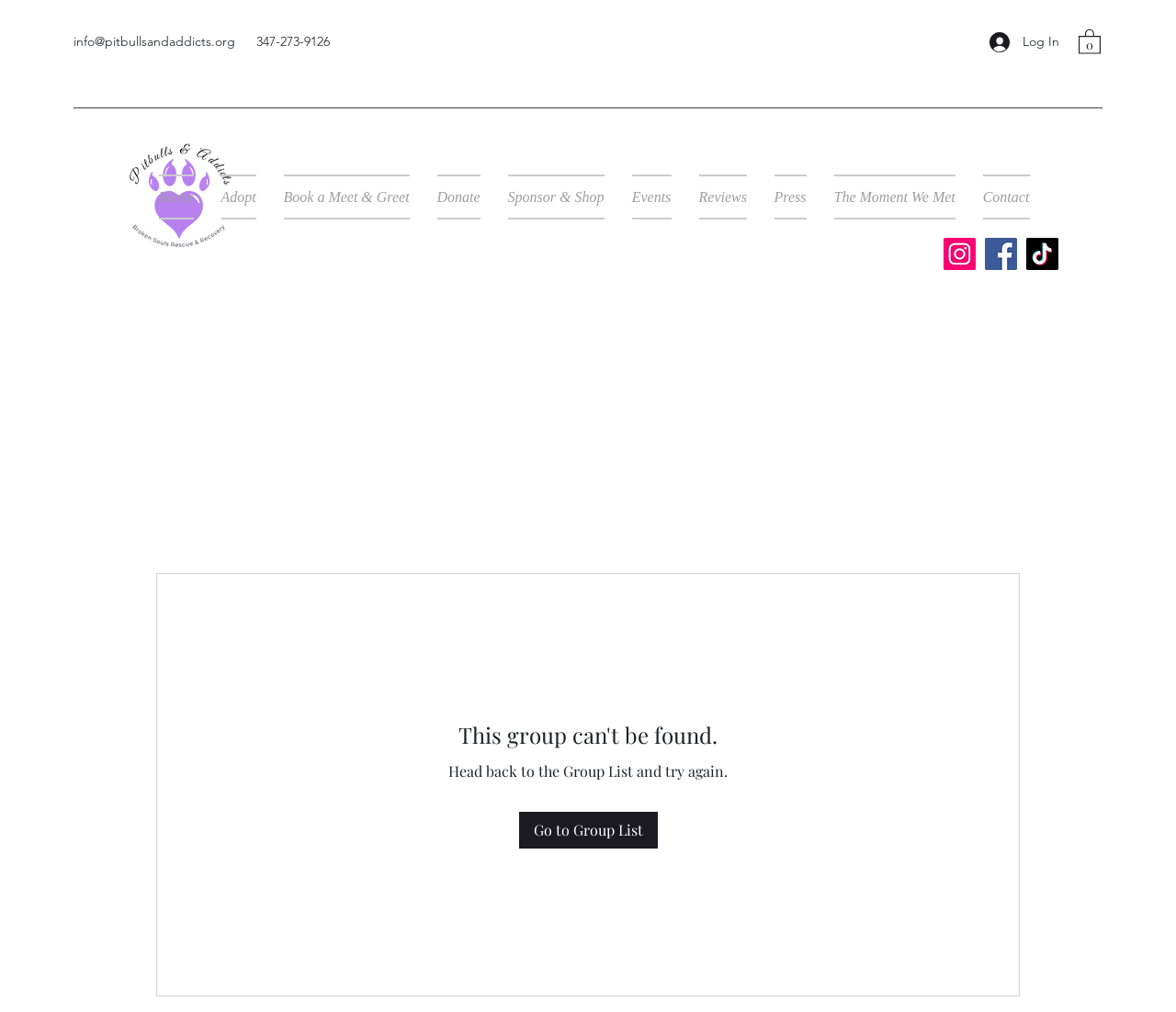Please identify the coordinates of the bounding box that should be clicked to fulfill this instruction: "Contact us via email".

[0.062, 0.033, 0.2, 0.049]